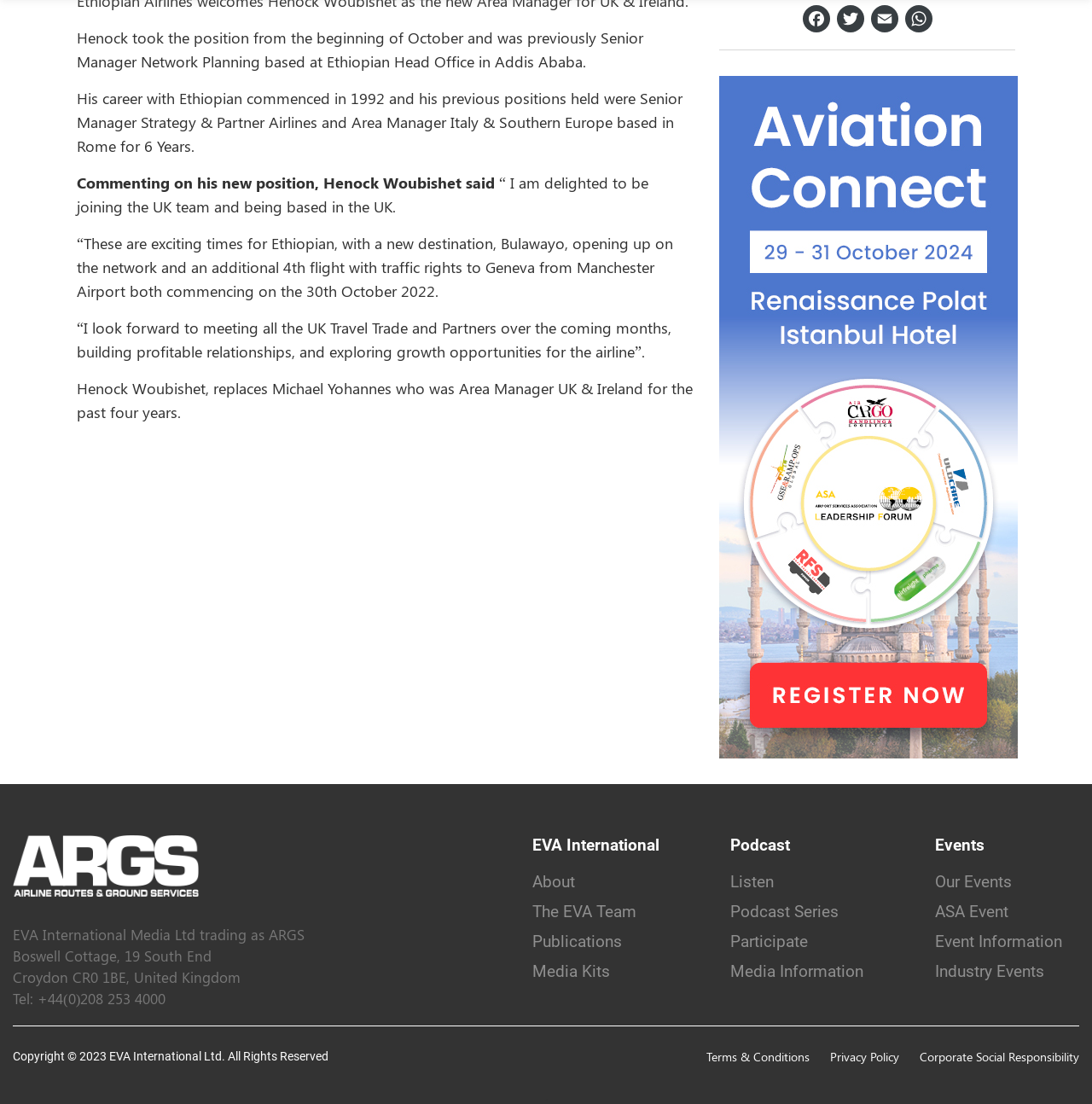Please determine the bounding box coordinates of the area that needs to be clicked to complete this task: 'Click on Facebook'. The coordinates must be four float numbers between 0 and 1, formatted as [left, top, right, bottom].

[0.732, 0.005, 0.763, 0.03]